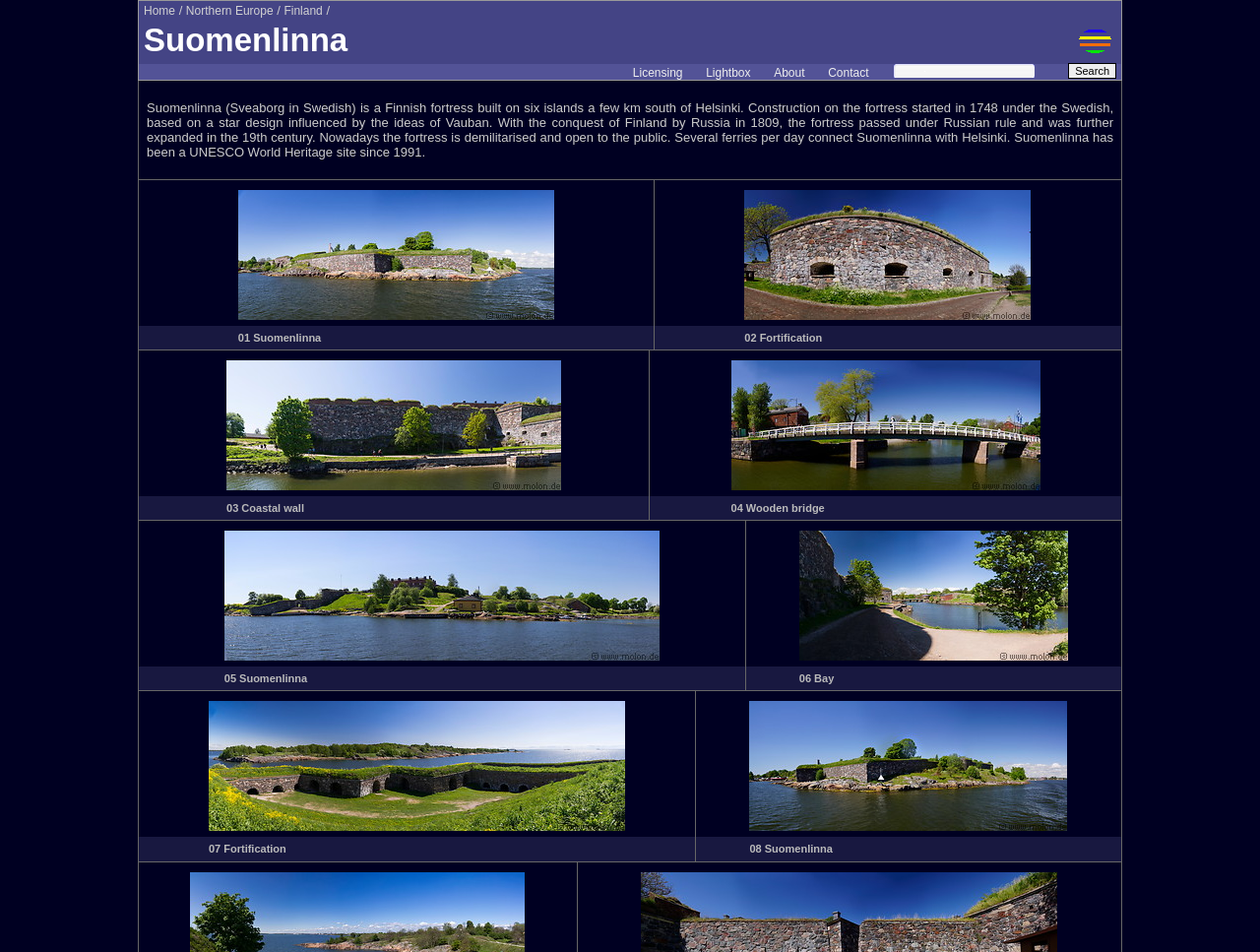Find and specify the bounding box coordinates that correspond to the clickable region for the instruction: "Read about Suomenlinna".

[0.116, 0.105, 0.884, 0.167]